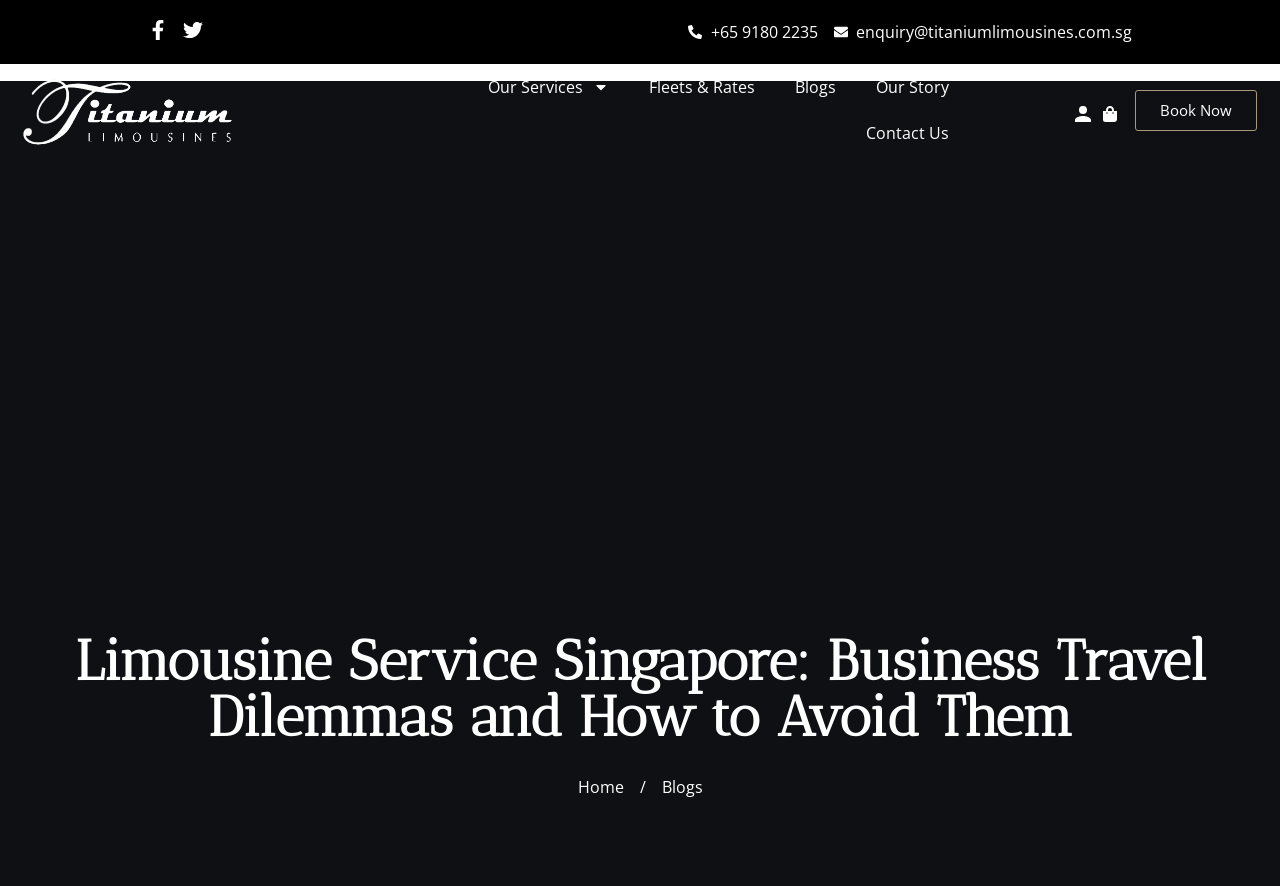Determine the bounding box coordinates for the element that should be clicked to follow this instruction: "View the company's services". The coordinates should be given as four float numbers between 0 and 1, in the format [left, top, right, bottom].

[0.366, 0.072, 0.492, 0.124]